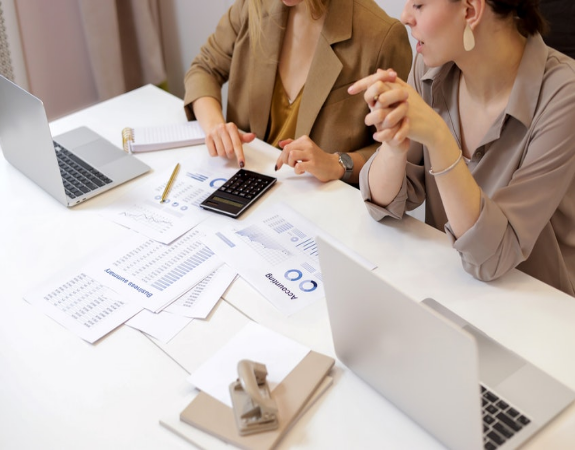Could you please study the image and provide a detailed answer to the question:
What is the woman in the beige blazer doing?

The woman in the beige blazer is gesturing towards the papers on the table, which suggests that she is explaining or pointing out something to the other woman.